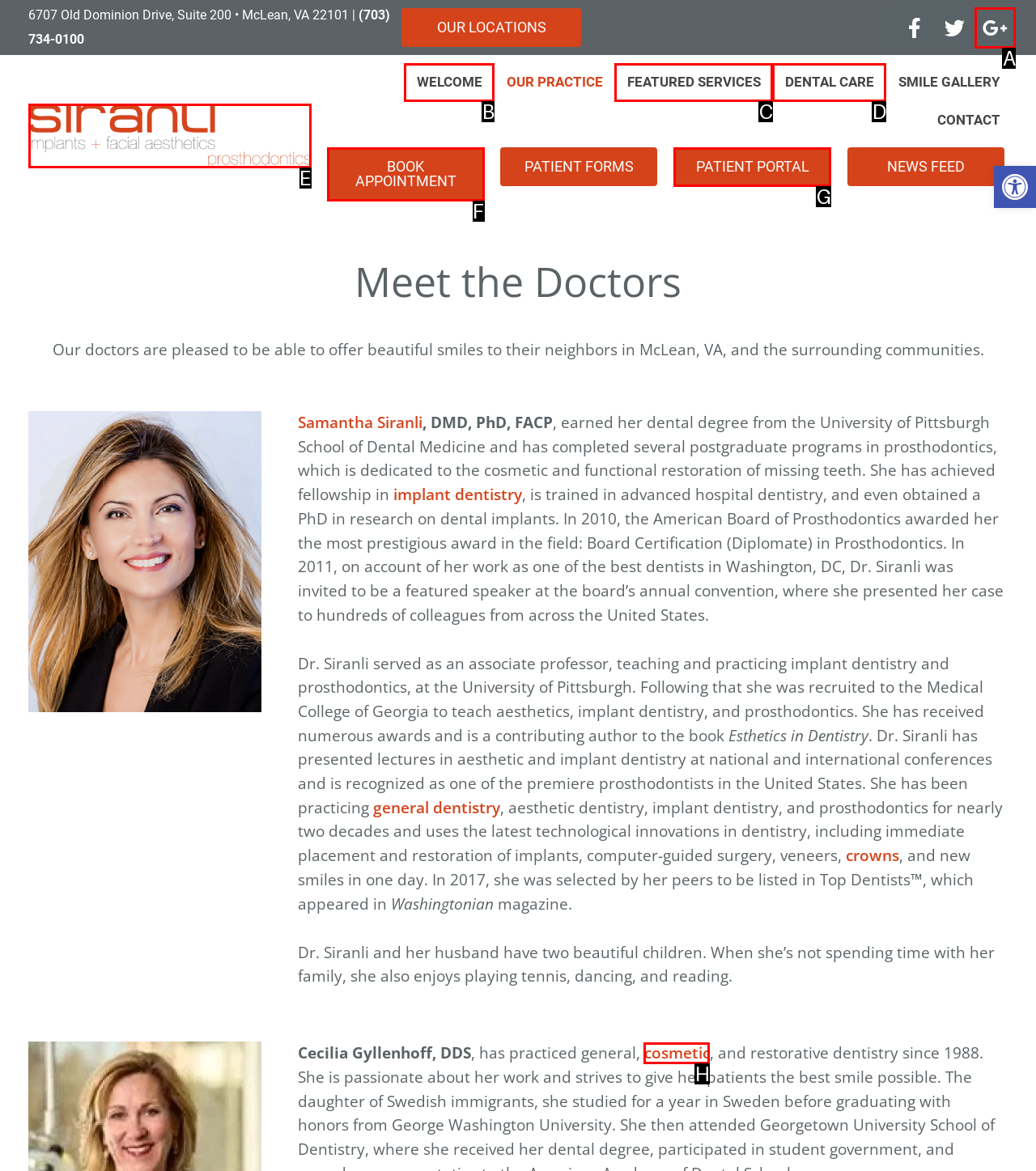Pick the HTML element that corresponds to the description: Dental Care
Answer with the letter of the correct option from the given choices directly.

D